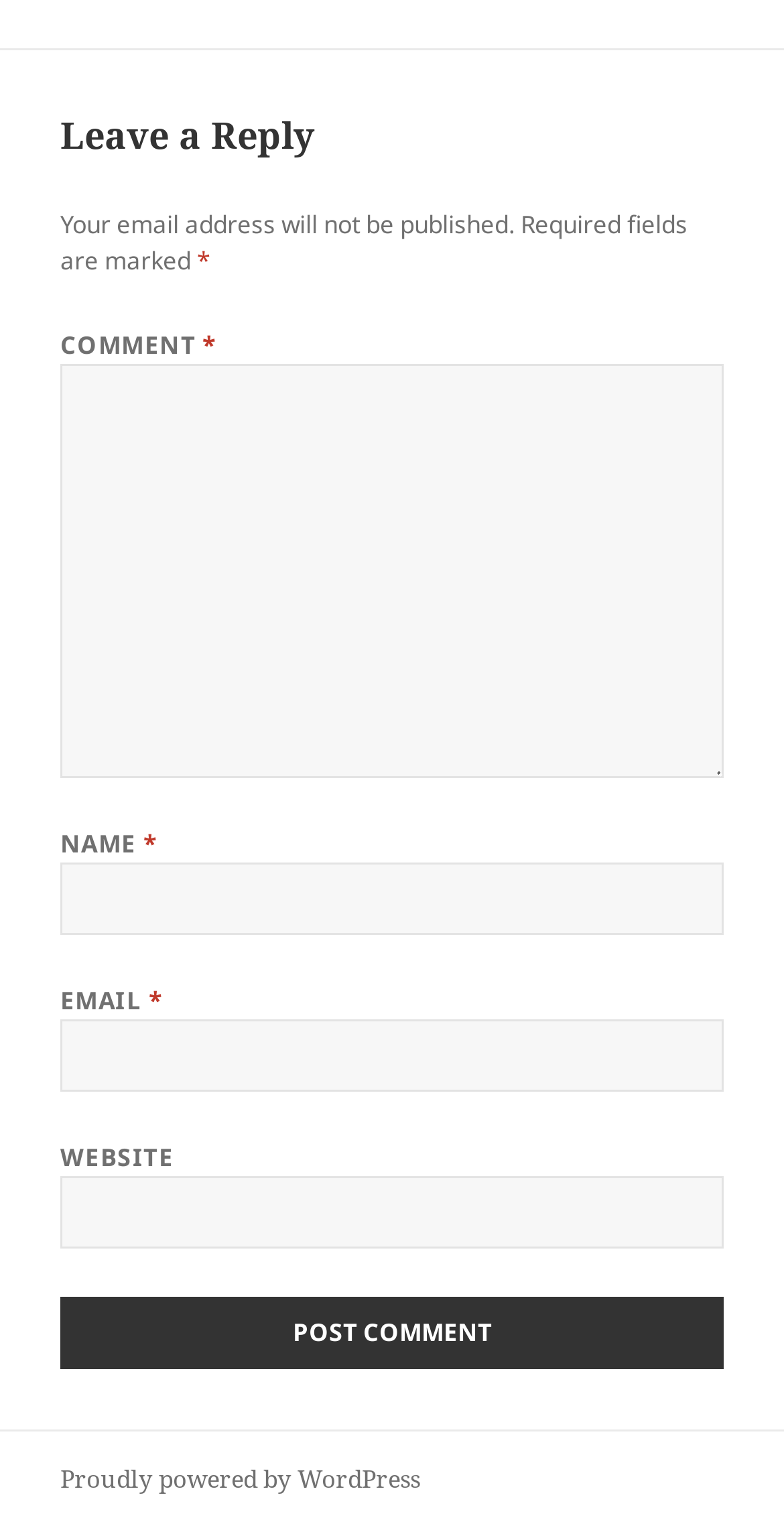What is the text on the button to submit a comment?
Using the image, answer in one word or phrase.

Post Comment